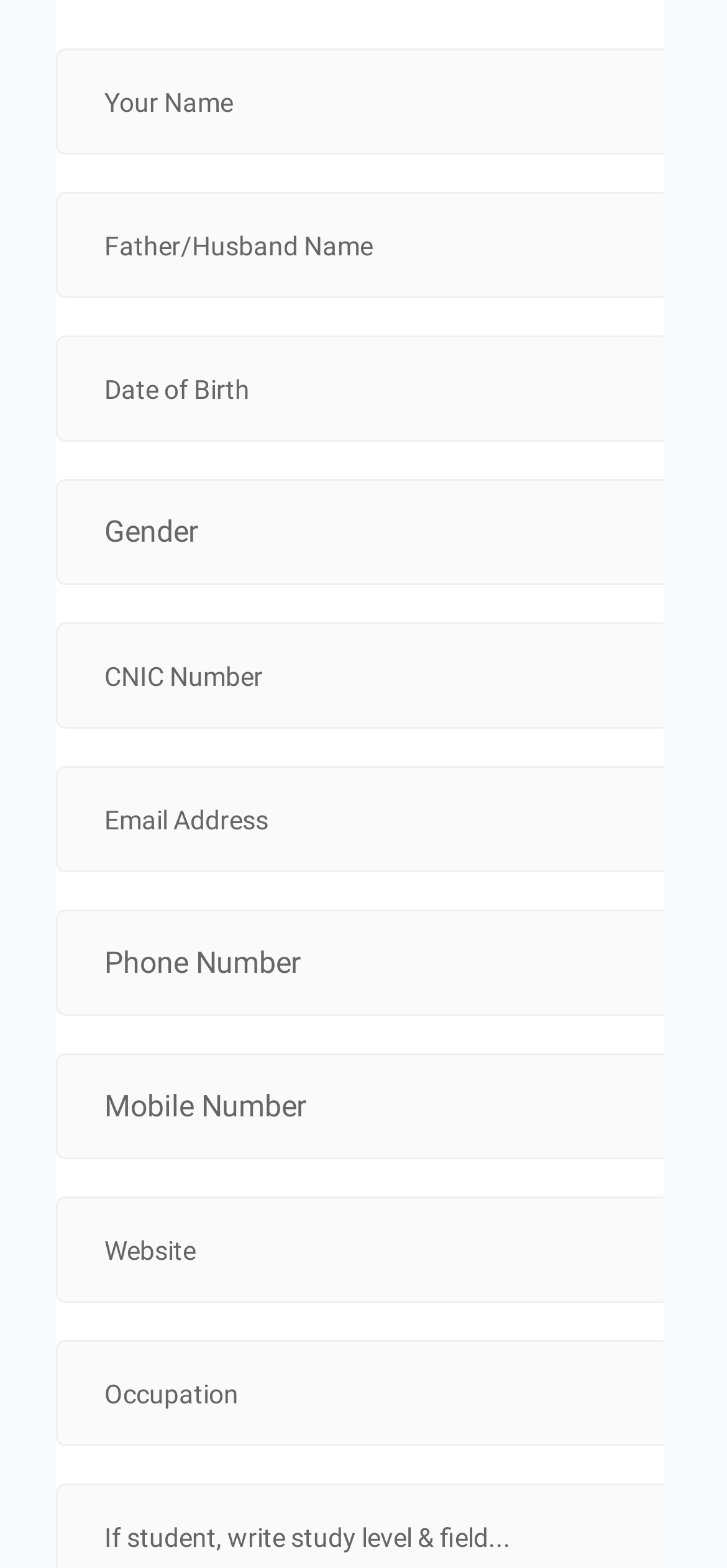Please determine the bounding box coordinates for the UI element described as: "name="HAMP_member_father_name" placeholder="Father/Husband Name"".

[0.077, 0.122, 0.923, 0.19]